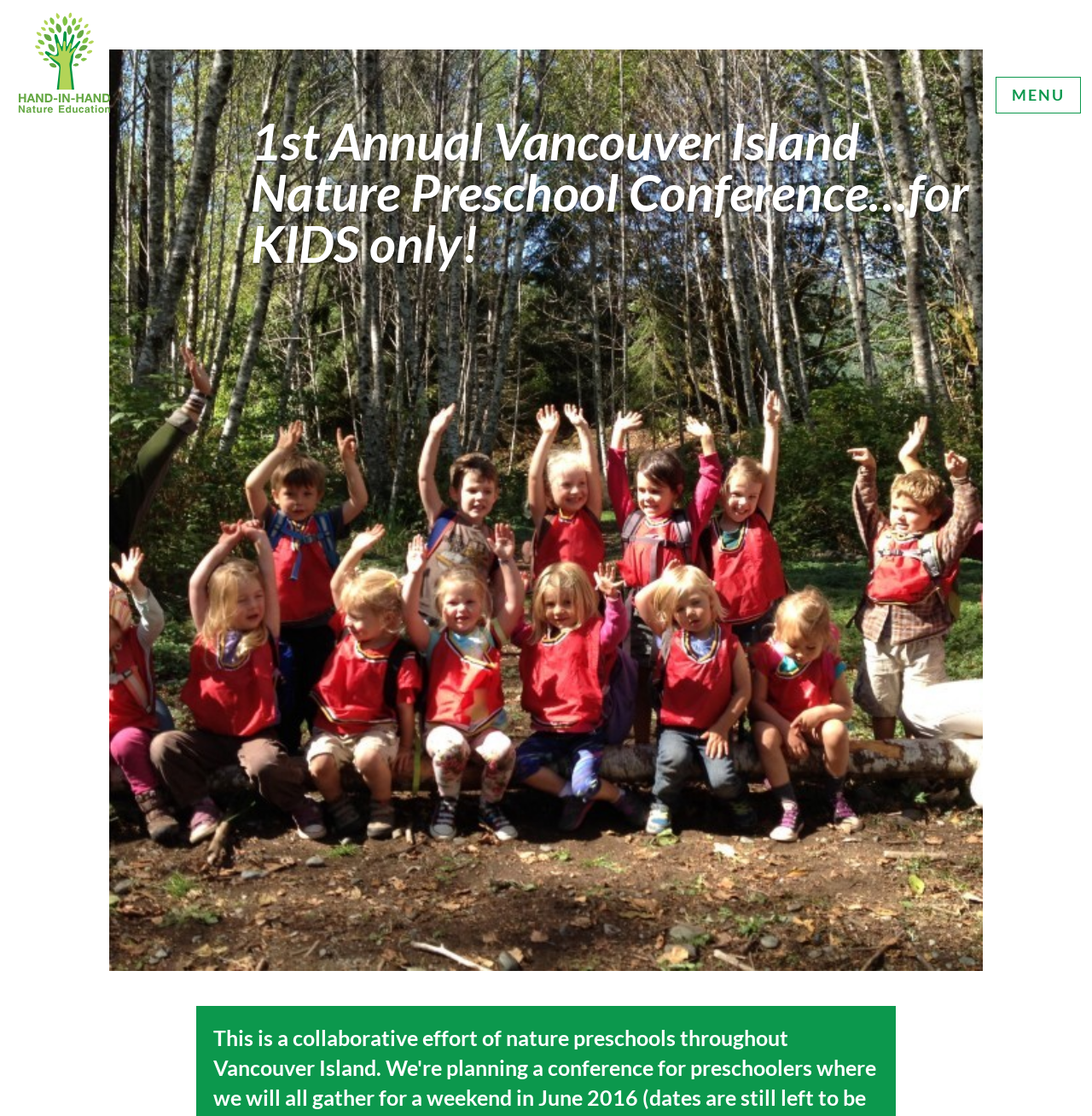Identify and provide the title of the webpage.

1st Annual Vancouver Island Nature Preschool Conference…for KIDS only!